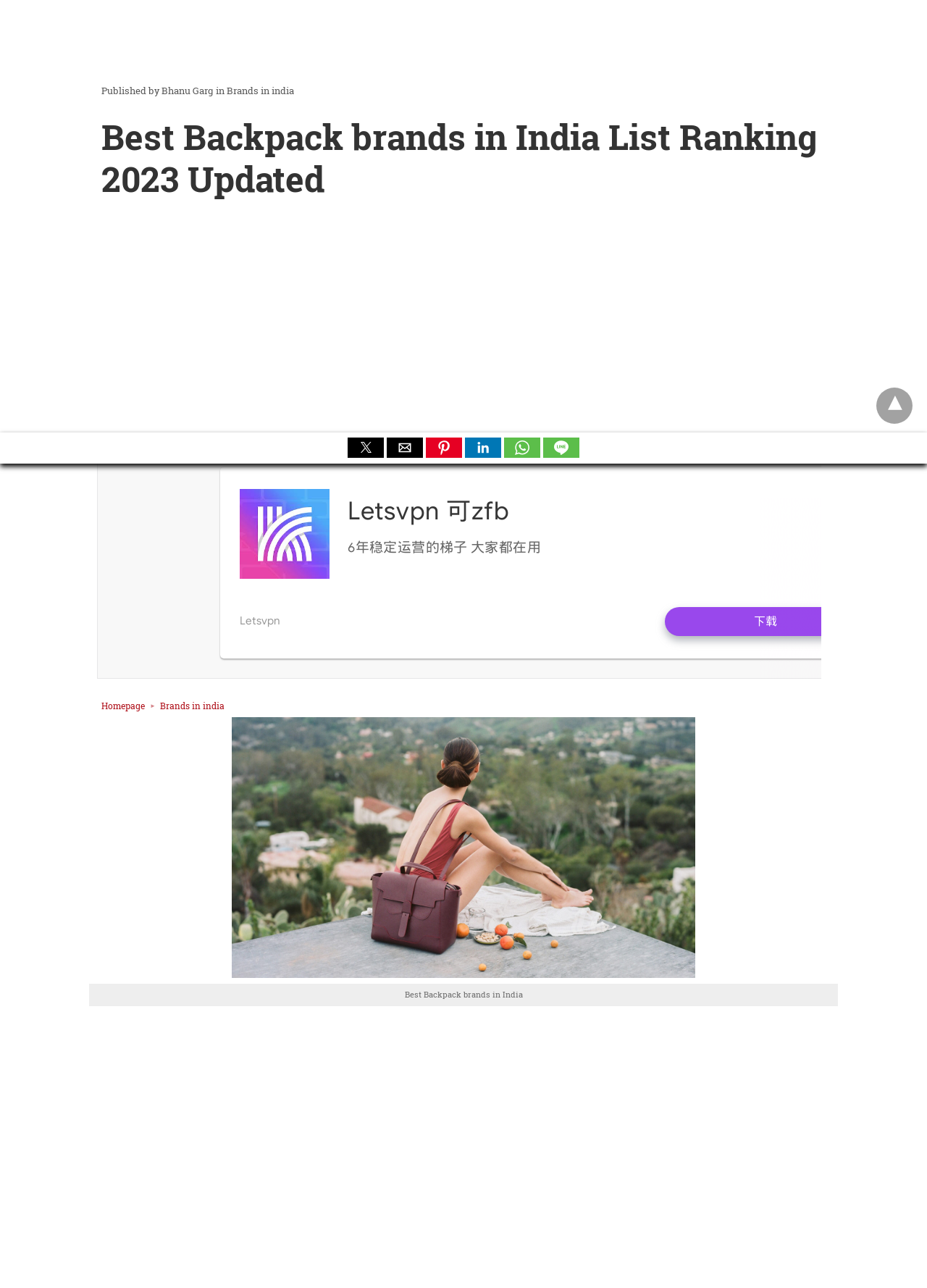From the element description: "Brands in india", extract the bounding box coordinates of the UI element. The coordinates should be expressed as four float numbers between 0 and 1, in the order [left, top, right, bottom].

[0.173, 0.543, 0.242, 0.552]